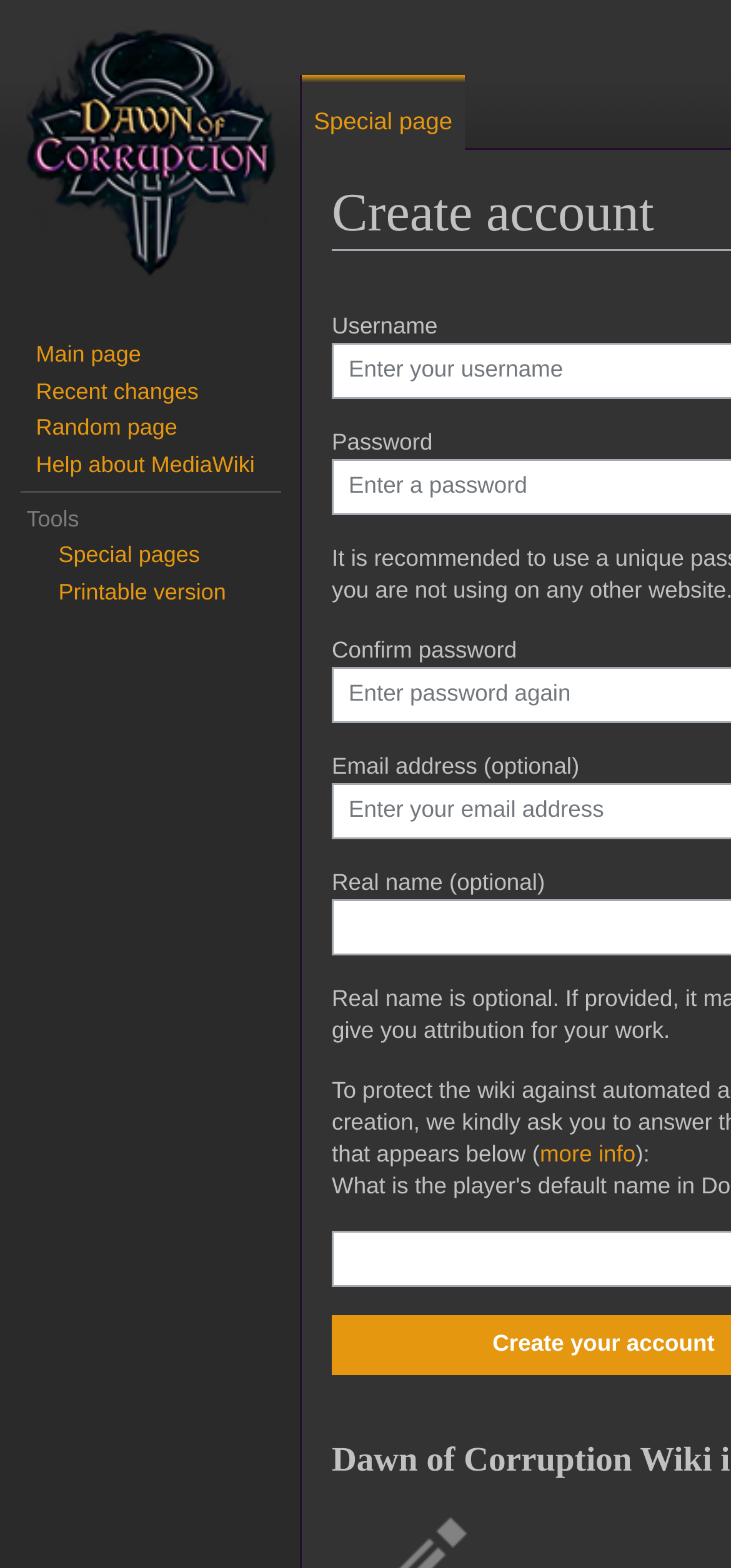Please reply to the following question with a single word or a short phrase:
How many fields are required to create an account?

Three